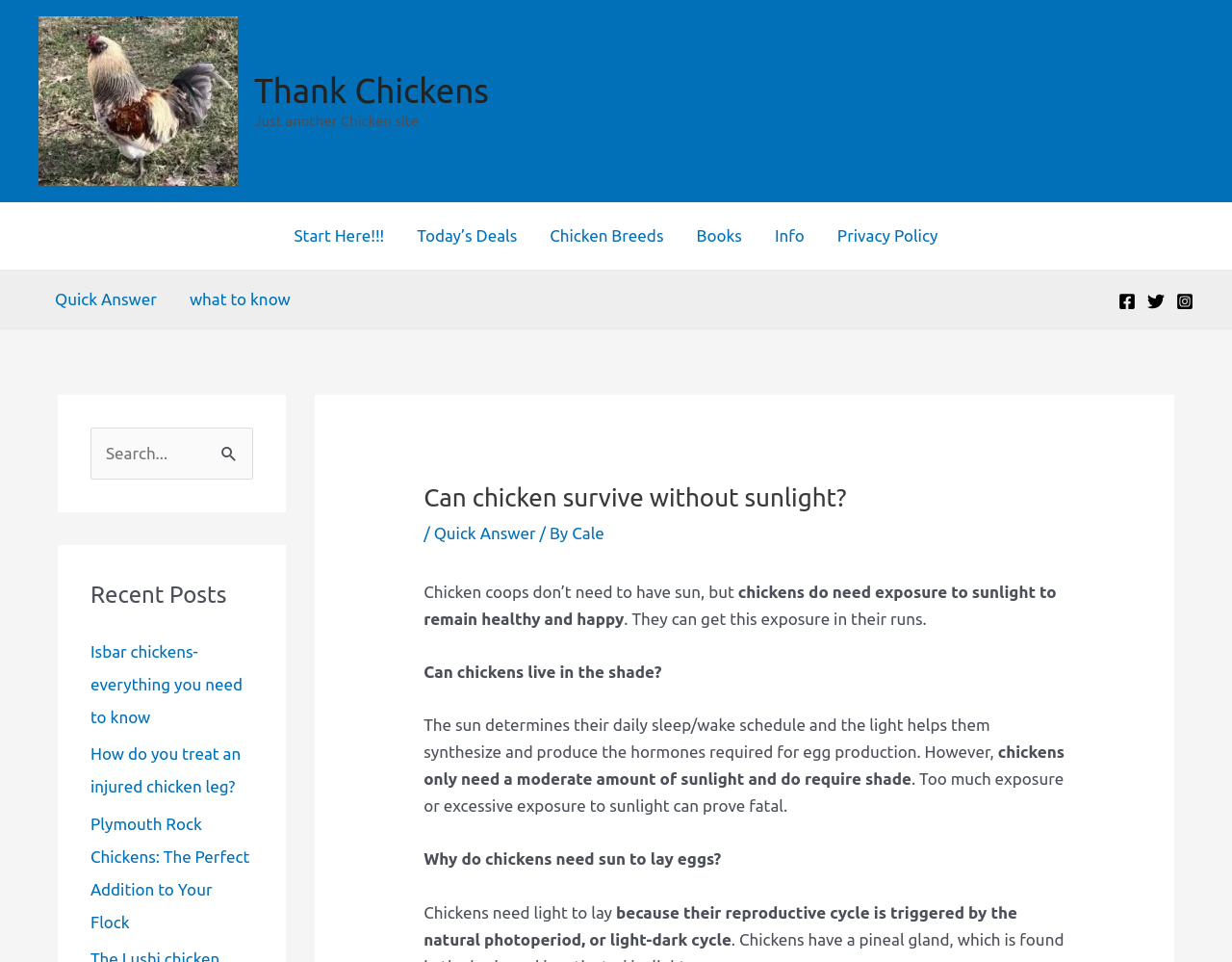Determine the bounding box coordinates of the clickable region to carry out the instruction: "Go to Start Here page".

[0.225, 0.21, 0.325, 0.28]